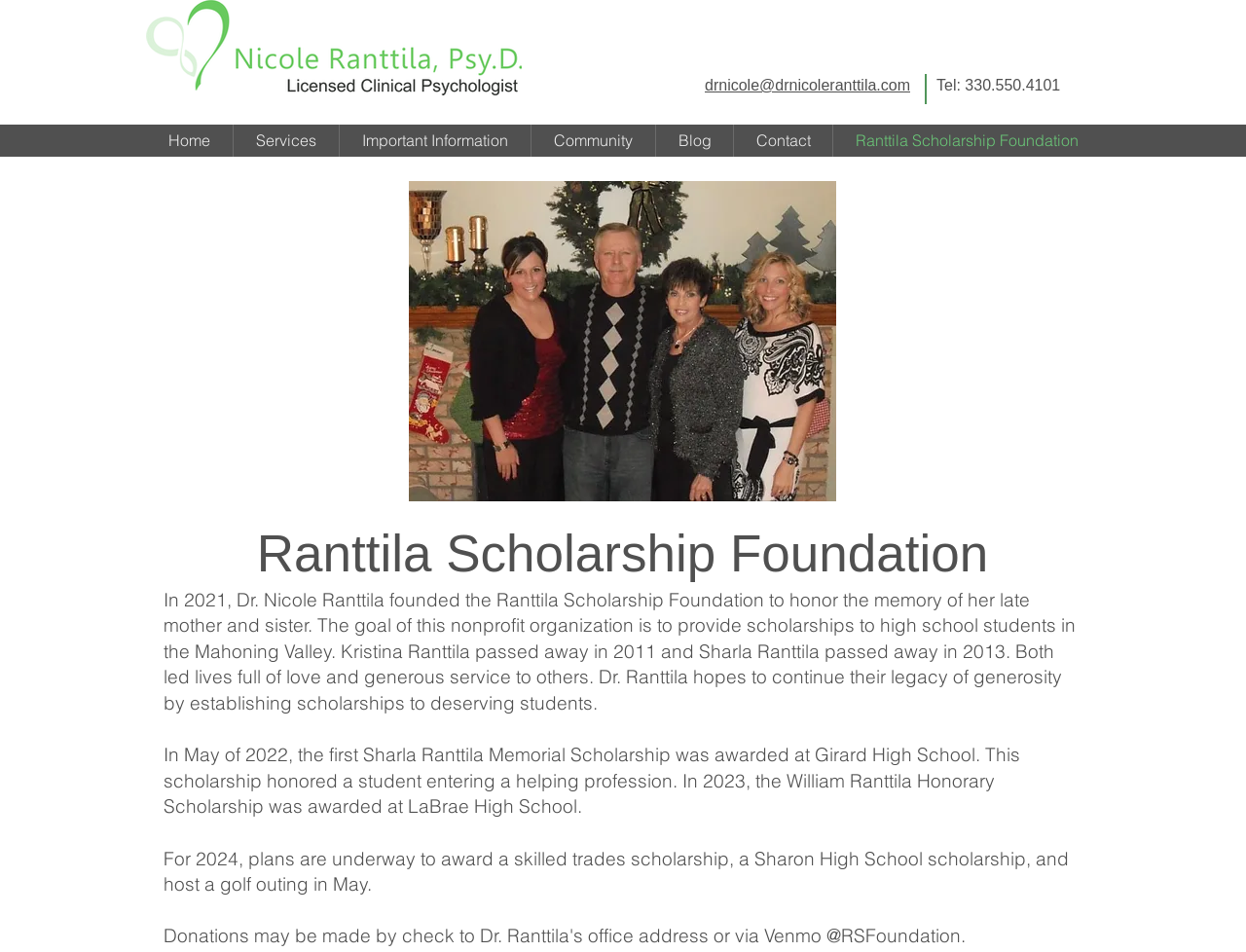Respond with a single word or short phrase to the following question: 
What is the email address?

drnicole@drnicoleranttila.com